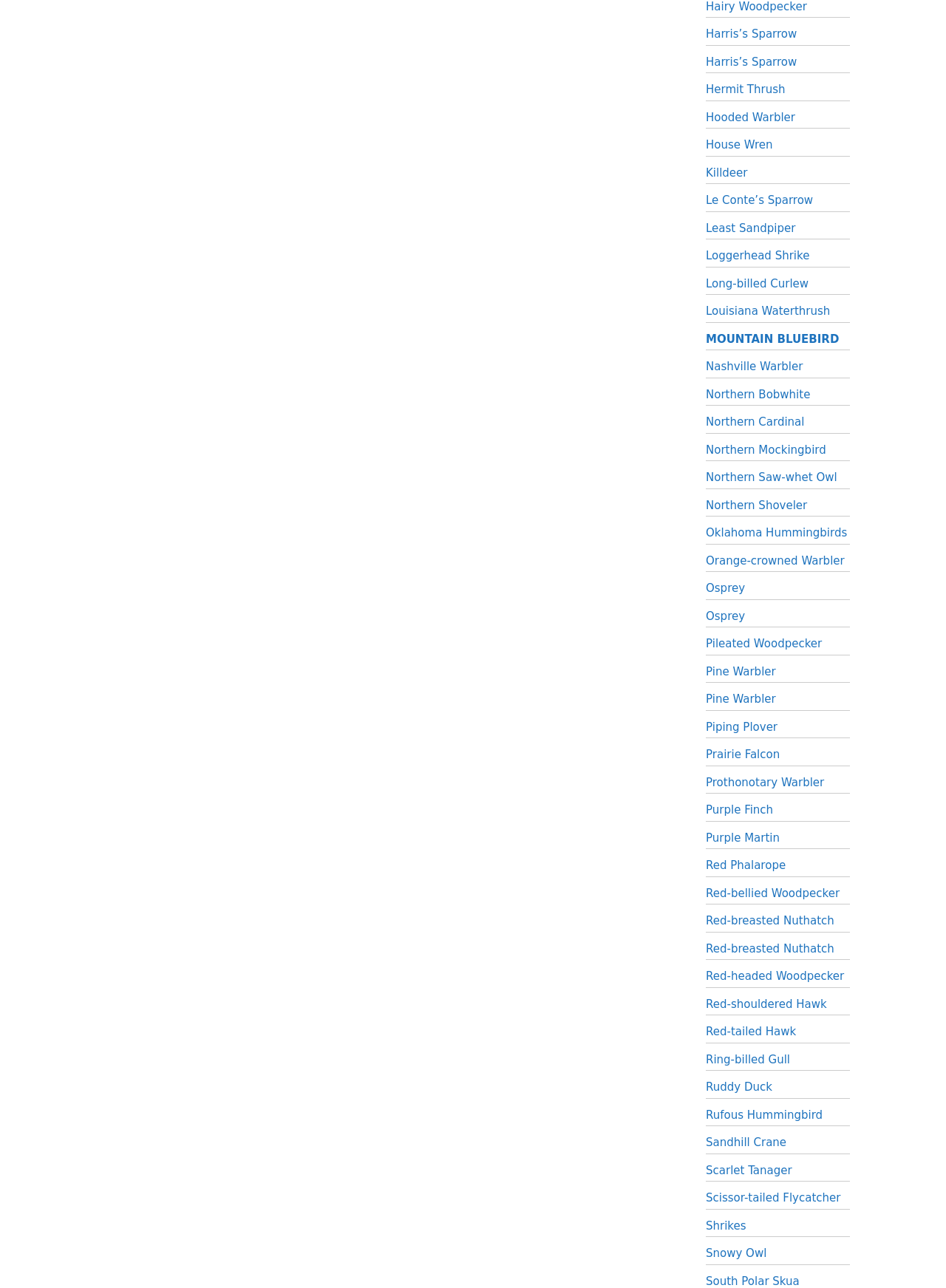Identify the coordinates of the bounding box for the element that must be clicked to accomplish the instruction: "Read about Snowy Owl".

[0.746, 0.968, 0.81, 0.978]